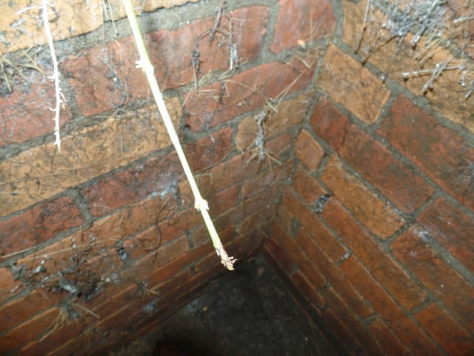What is the potential issue indicated by the white roots?
Using the information from the image, answer the question thoroughly.

According to the caption, the thin, white roots extending from the upper left indicate a potential issue related to nearby hedges, which can lead to desiccation and damage to foundations and drainage systems.